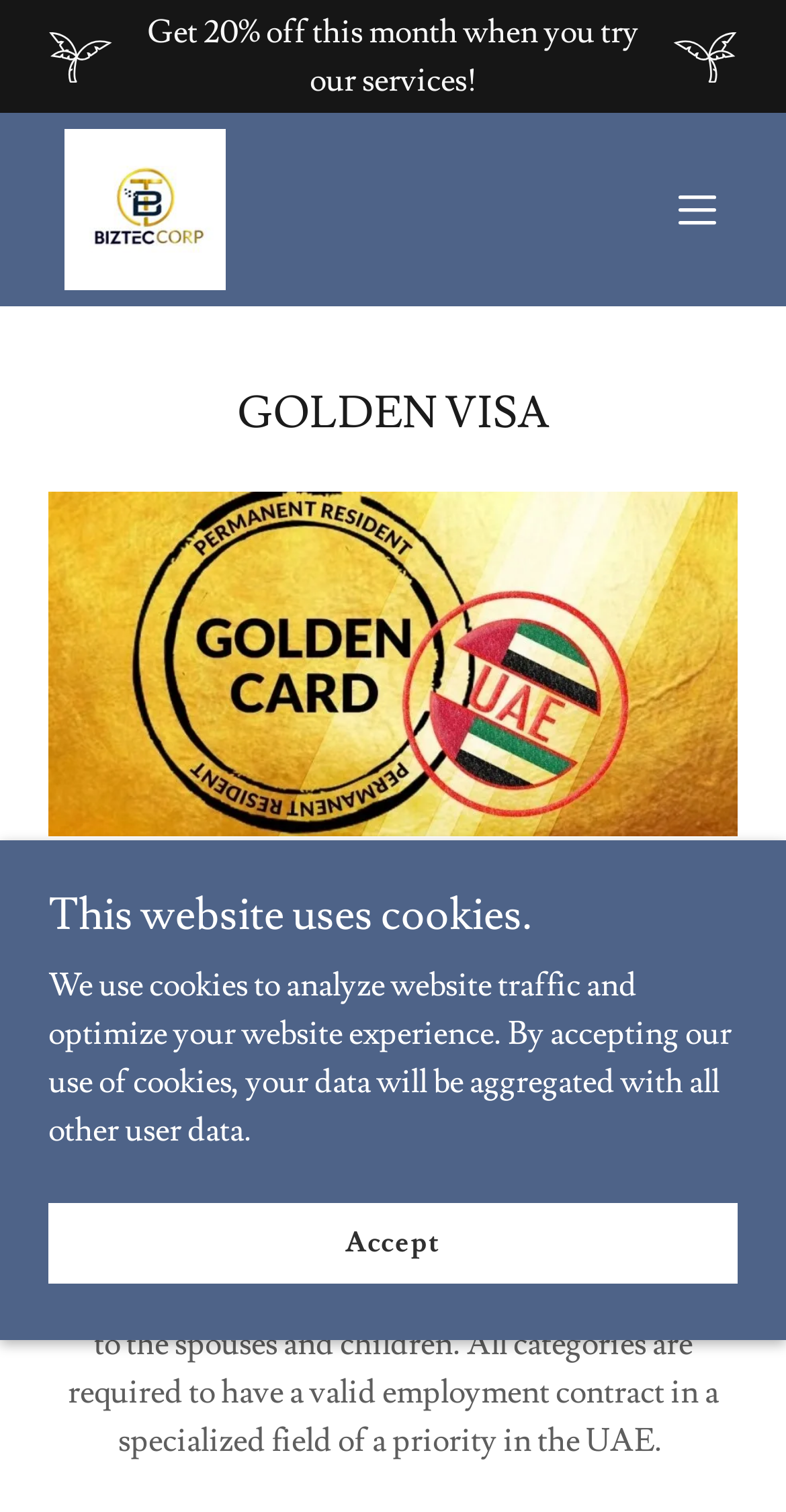Provide the bounding box coordinates of the HTML element described by the text: "title="BIZTEC CORP MANAGEMENT CONSULTANCIES LLC"".

[0.082, 0.085, 0.286, 0.192]